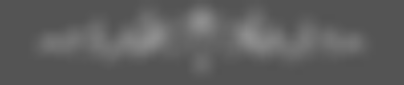Give a thorough caption of the image, focusing on all visible elements.

The image, positioned within the context of a professional website, displays a decorative element that enhances the overall aesthetics of the page. This is part of a design likely intended for a henna services business, which emphasizes artistry and creativity. The image contributes to the visual branding, possibly reflecting the themes of beauty, elegance, and cultural richness associated with henna traditions. Its integration into the website serves to engage visitors while complementing the informational content regarding services, policies, and event details related to henna applications.